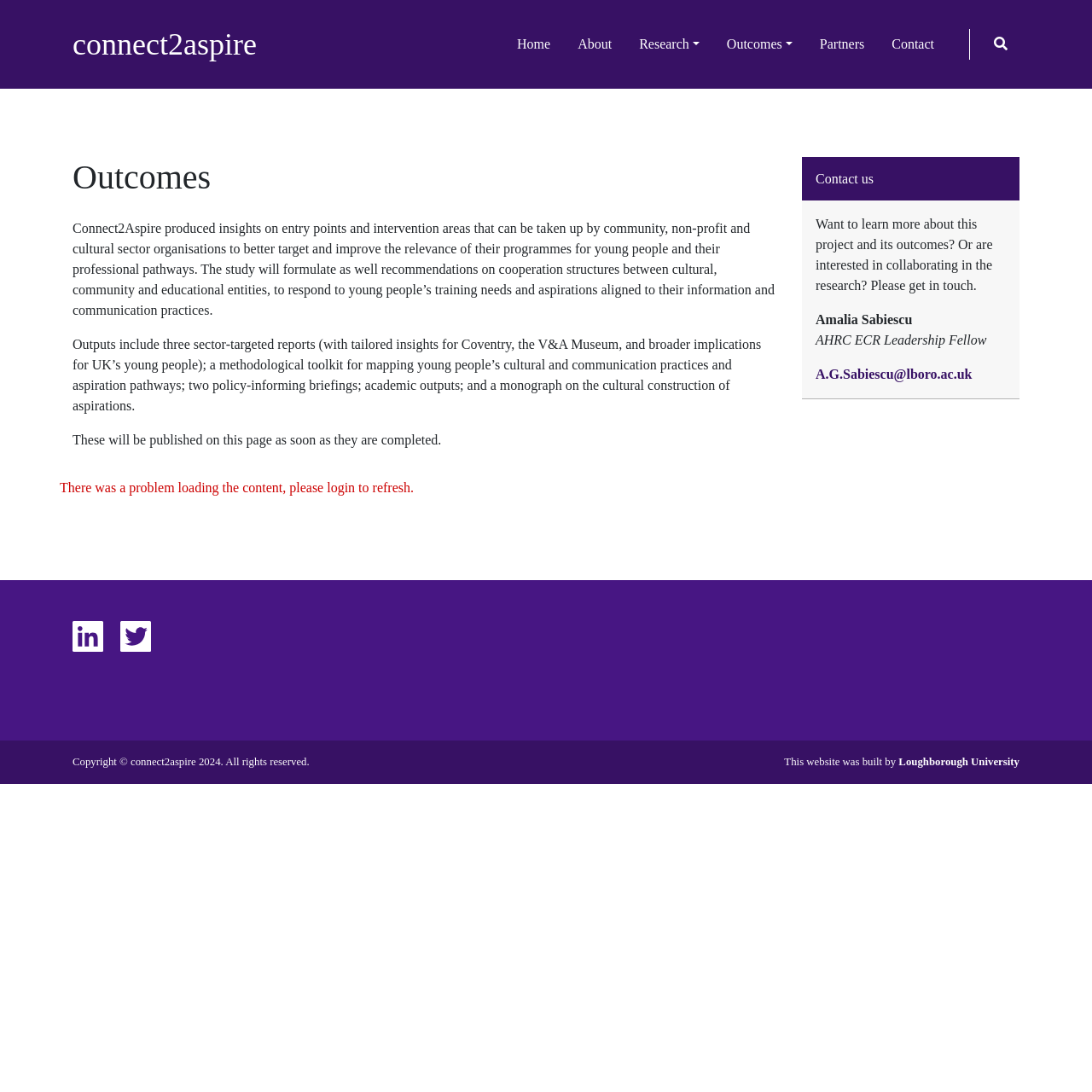Analyze the image and provide a detailed answer to the question: What is the expected output of the study?

The expected output of the study can be found in the main content area, where it says 'Outputs include three sector-targeted reports (with tailored insights for Coventry, the V&A Museum, and broader implications for UK’s young people); a methodological toolkit for mapping young people’s cultural and communication practices and aspiration pathways; two policy-informing briefings; academic outputs; and a monograph on the cultural construction of aspirations.'